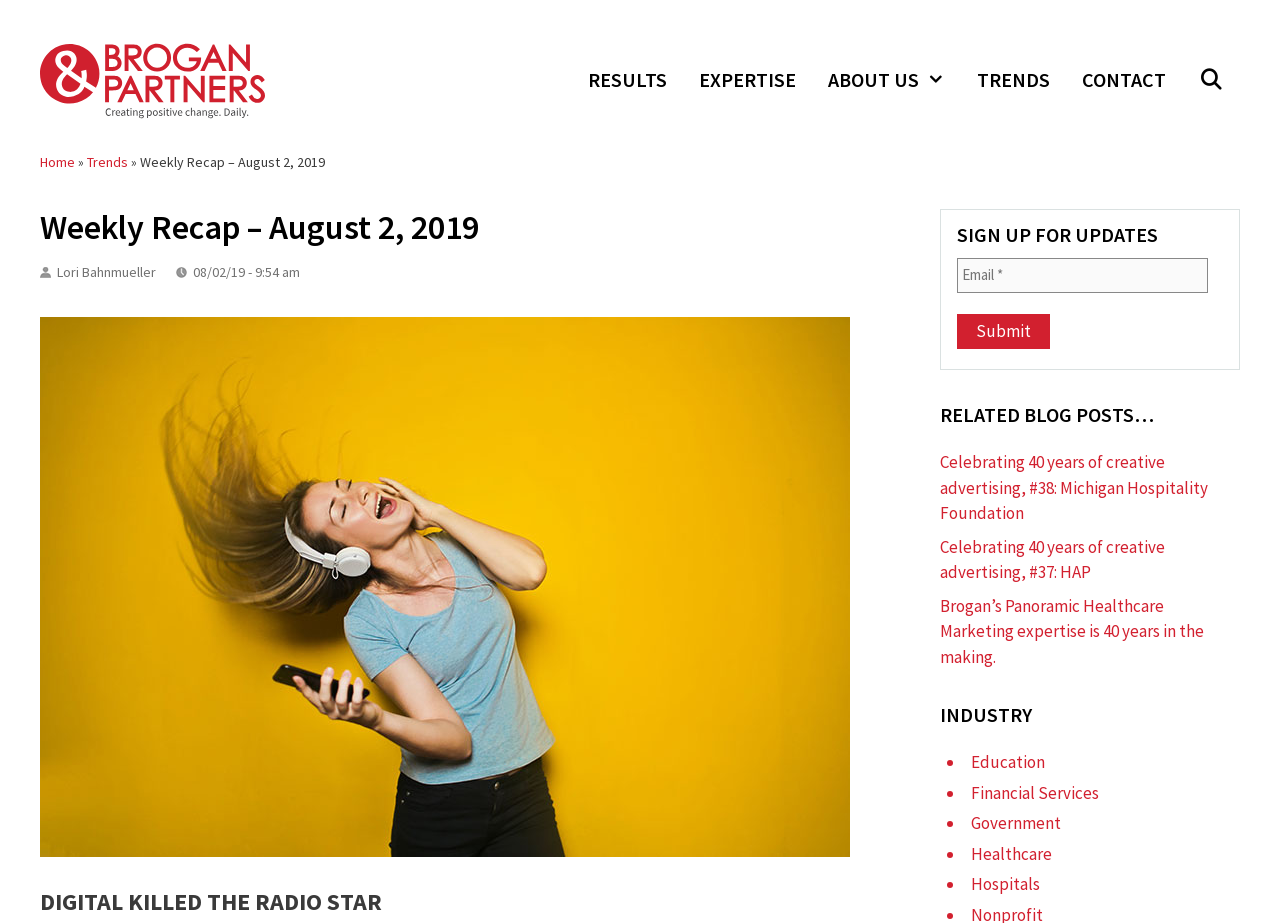What is the topic of the blog post?
Using the details shown in the screenshot, provide a comprehensive answer to the question.

The topic of the blog post is inferred from the image description 'Young woman wearing headphones and holding a mobile phone dancing' and the heading 'DIGITAL KILLED THE RADIO STAR', which suggests that the blog post is about digital audio.